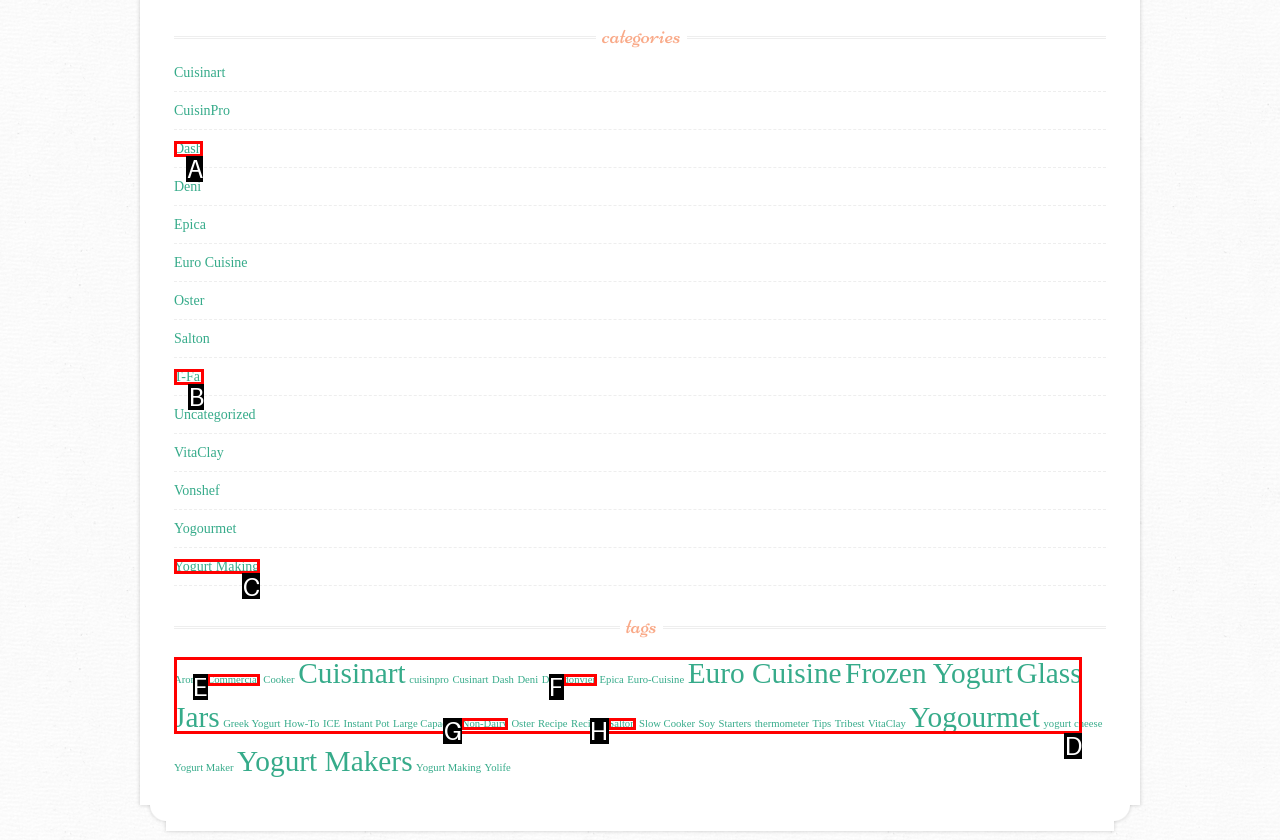Choose the UI element to click on to achieve this task: Learn about Yogurt Making. Reply with the letter representing the selected element.

C